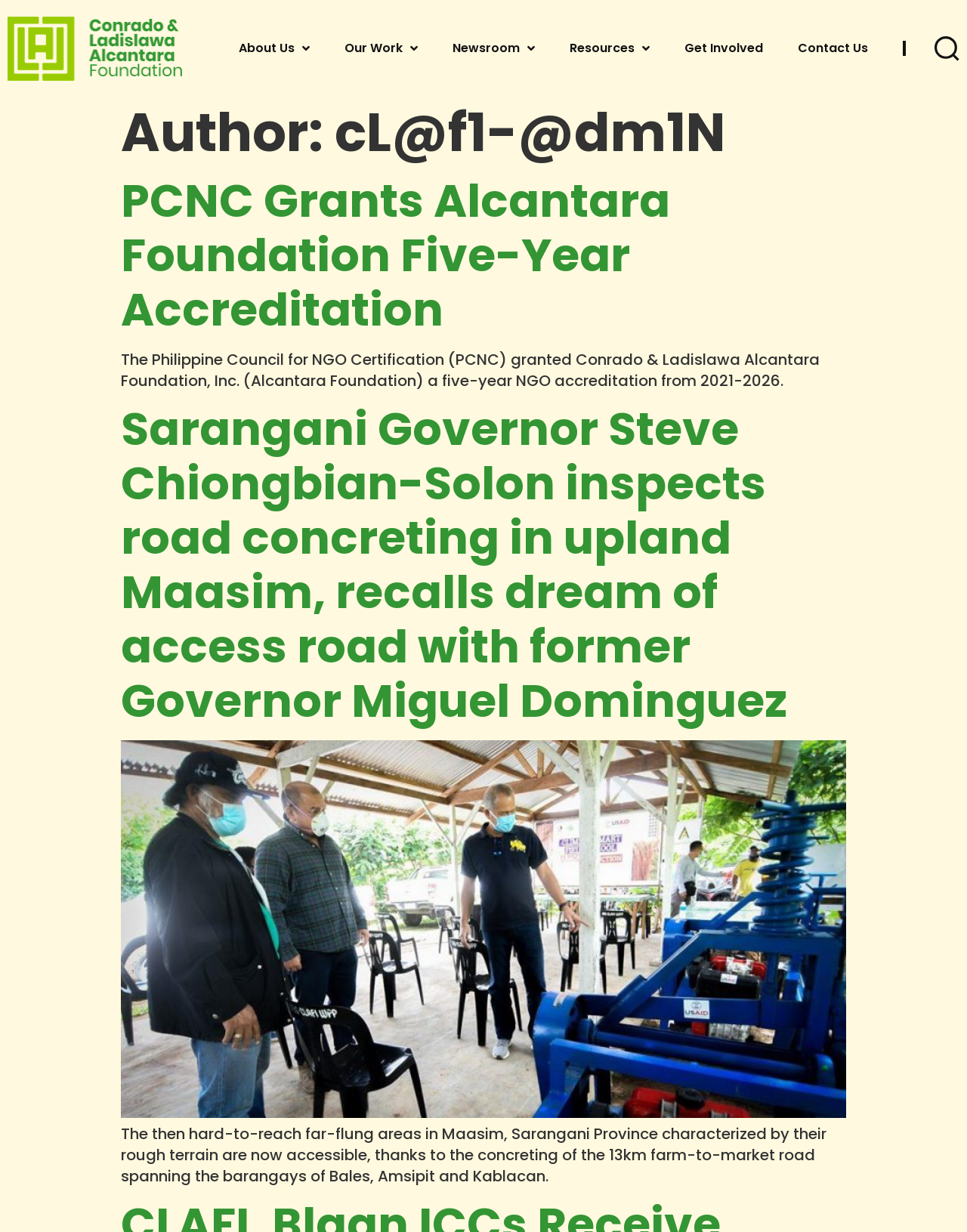Find the bounding box coordinates for the HTML element described in this sentence: "Contact Us". Provide the coordinates as four float numbers between 0 and 1, in the format [left, top, right, bottom].

[0.807, 0.033, 0.916, 0.046]